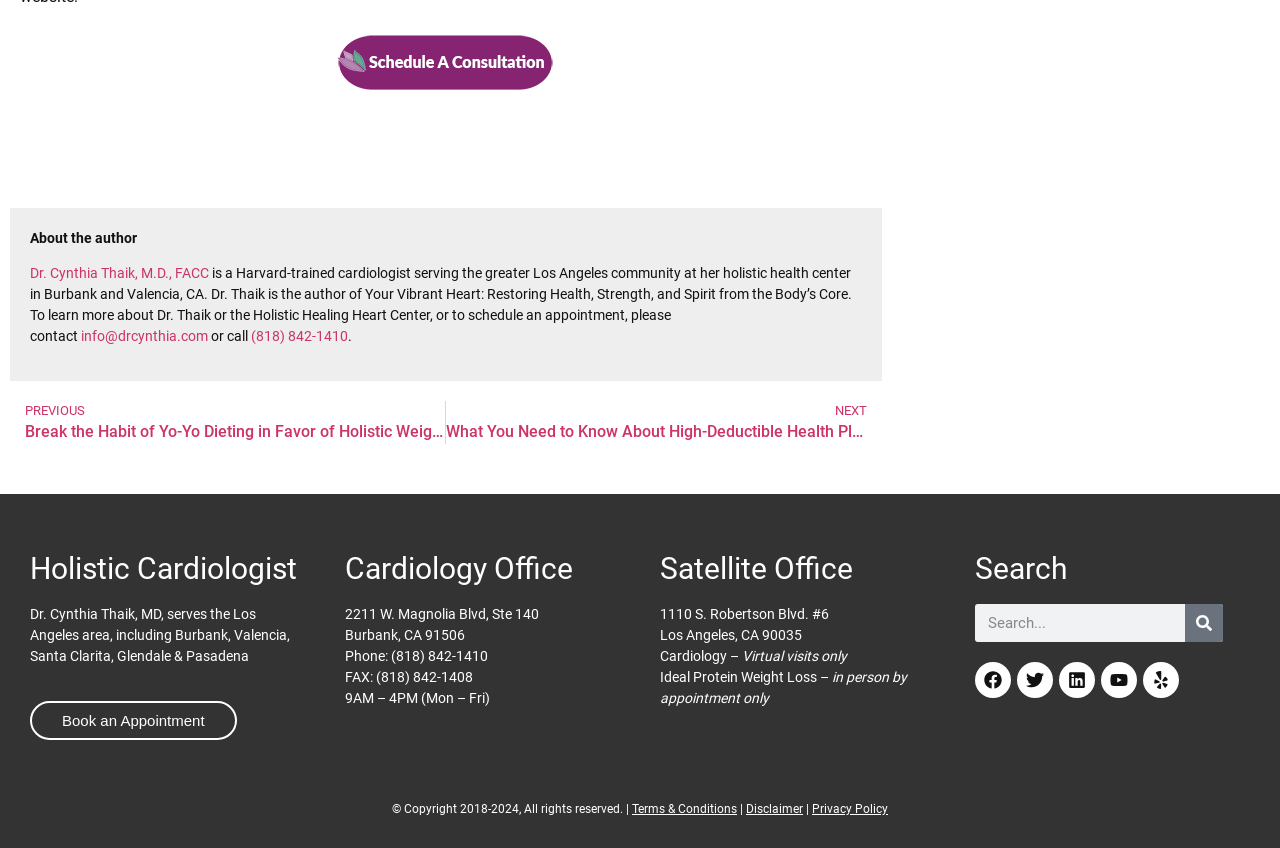Find the bounding box coordinates of the clickable region needed to perform the following instruction: "Schedule a consultation". The coordinates should be provided as four float numbers between 0 and 1, i.e., [left, top, right, bottom].

[0.016, 0.03, 0.681, 0.116]